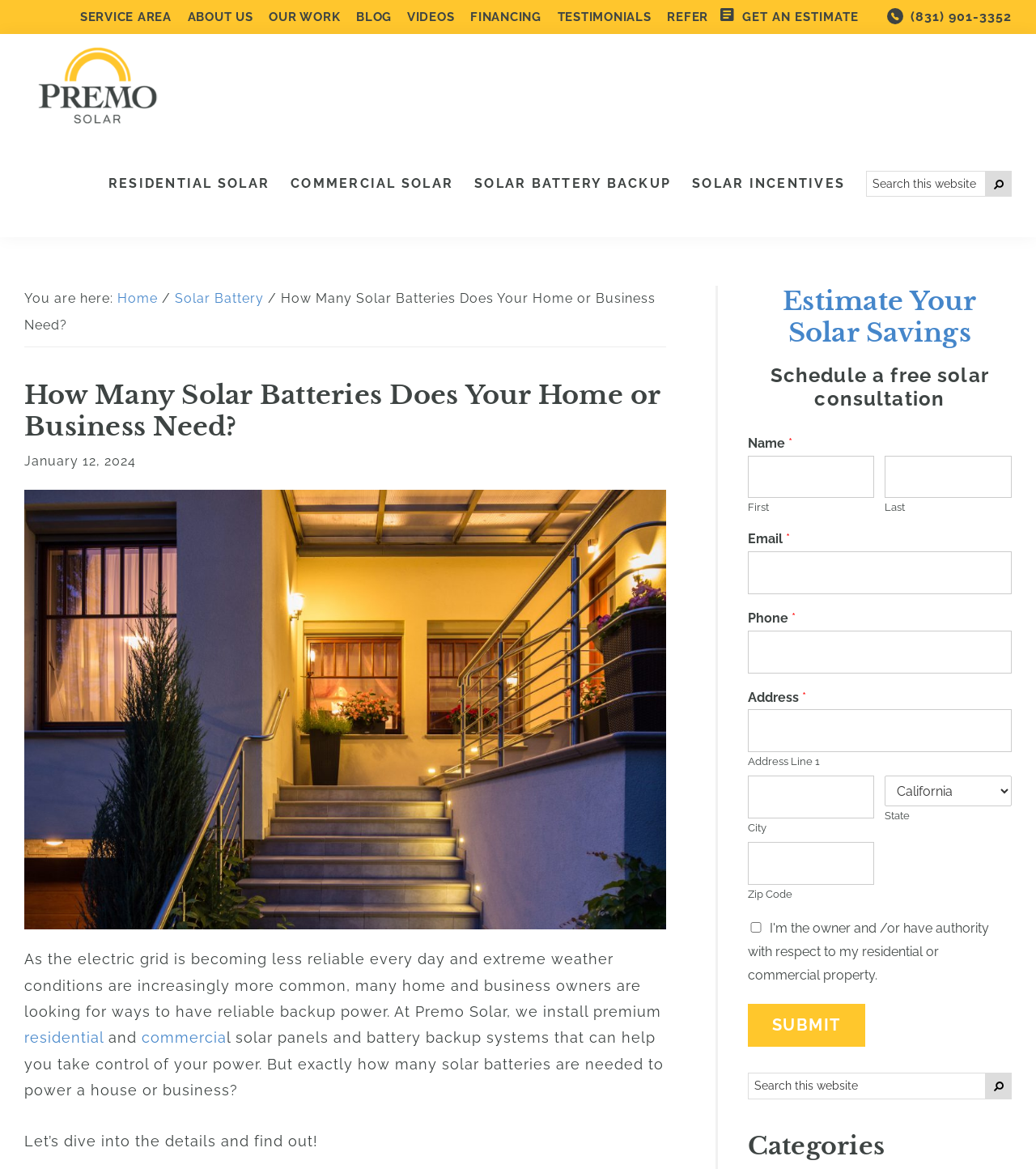Please specify the bounding box coordinates of the area that should be clicked to accomplish the following instruction: "Schedule a free solar consultation". The coordinates should consist of four float numbers between 0 and 1, i.e., [left, top, right, bottom].

[0.722, 0.312, 0.977, 0.352]